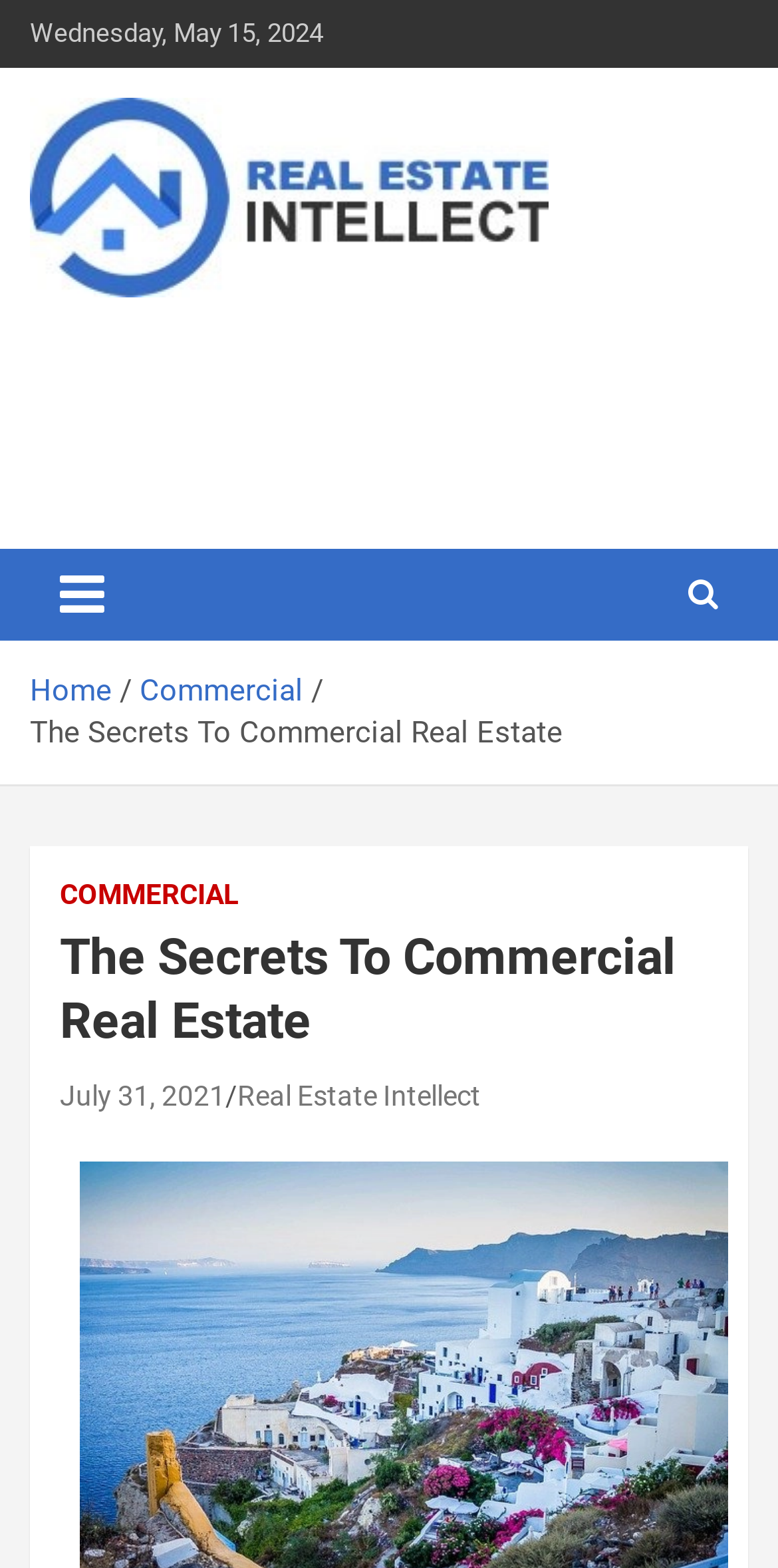Find the bounding box coordinates of the clickable region needed to perform the following instruction: "read about commercial real estate". The coordinates should be provided as four float numbers between 0 and 1, i.e., [left, top, right, bottom].

[0.077, 0.59, 0.923, 0.673]